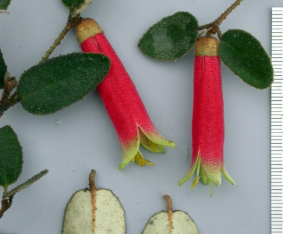Please respond to the question using a single word or phrase:
What is the purpose of the scale in the image?

To show size